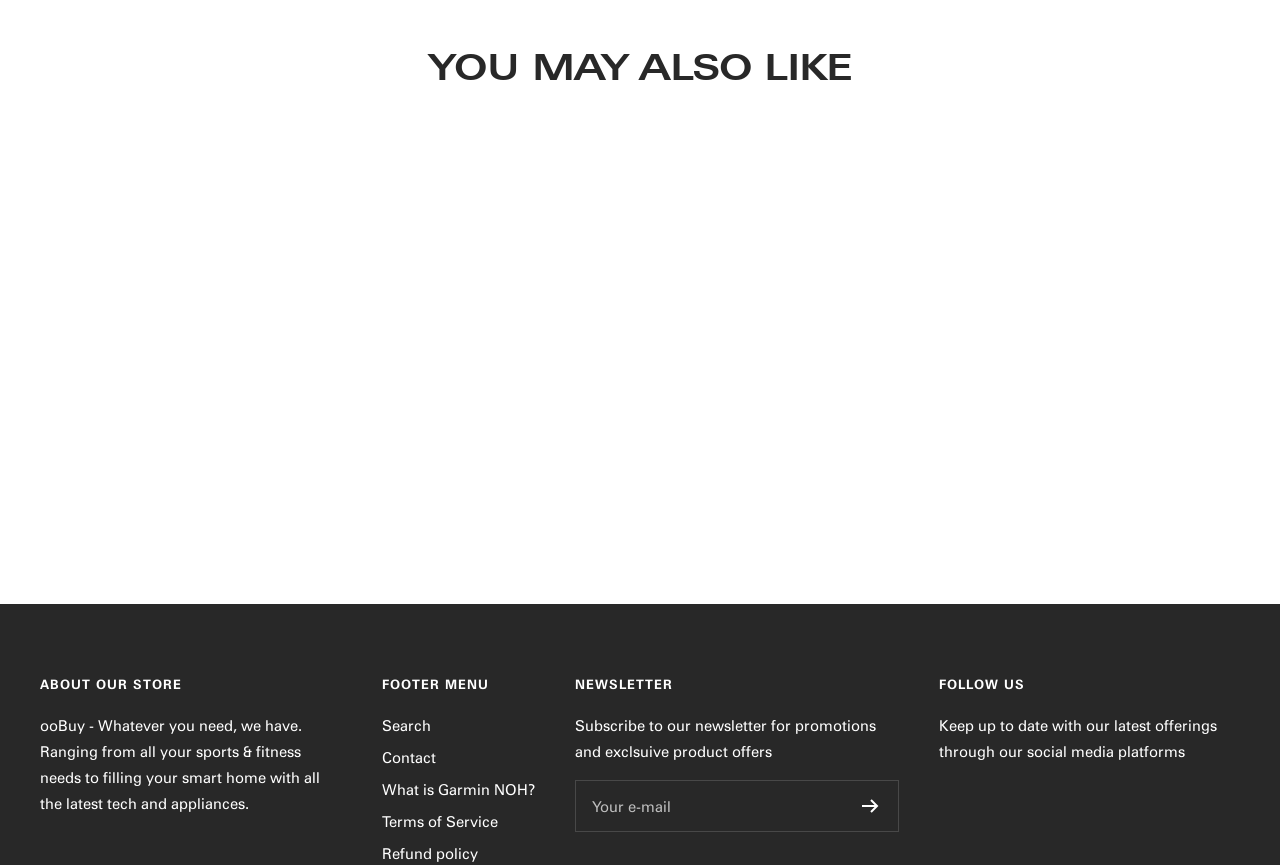Please provide the bounding box coordinates for the element that needs to be clicked to perform the following instruction: "Click on the 'Garmin Camper 780LMT-D UK & Europe Maps Motorhome Sat Nav Newly Overhauled' link". The coordinates should be given as four float numbers between 0 and 1, i.e., [left, top, right, bottom].

[0.281, 0.156, 0.491, 0.466]